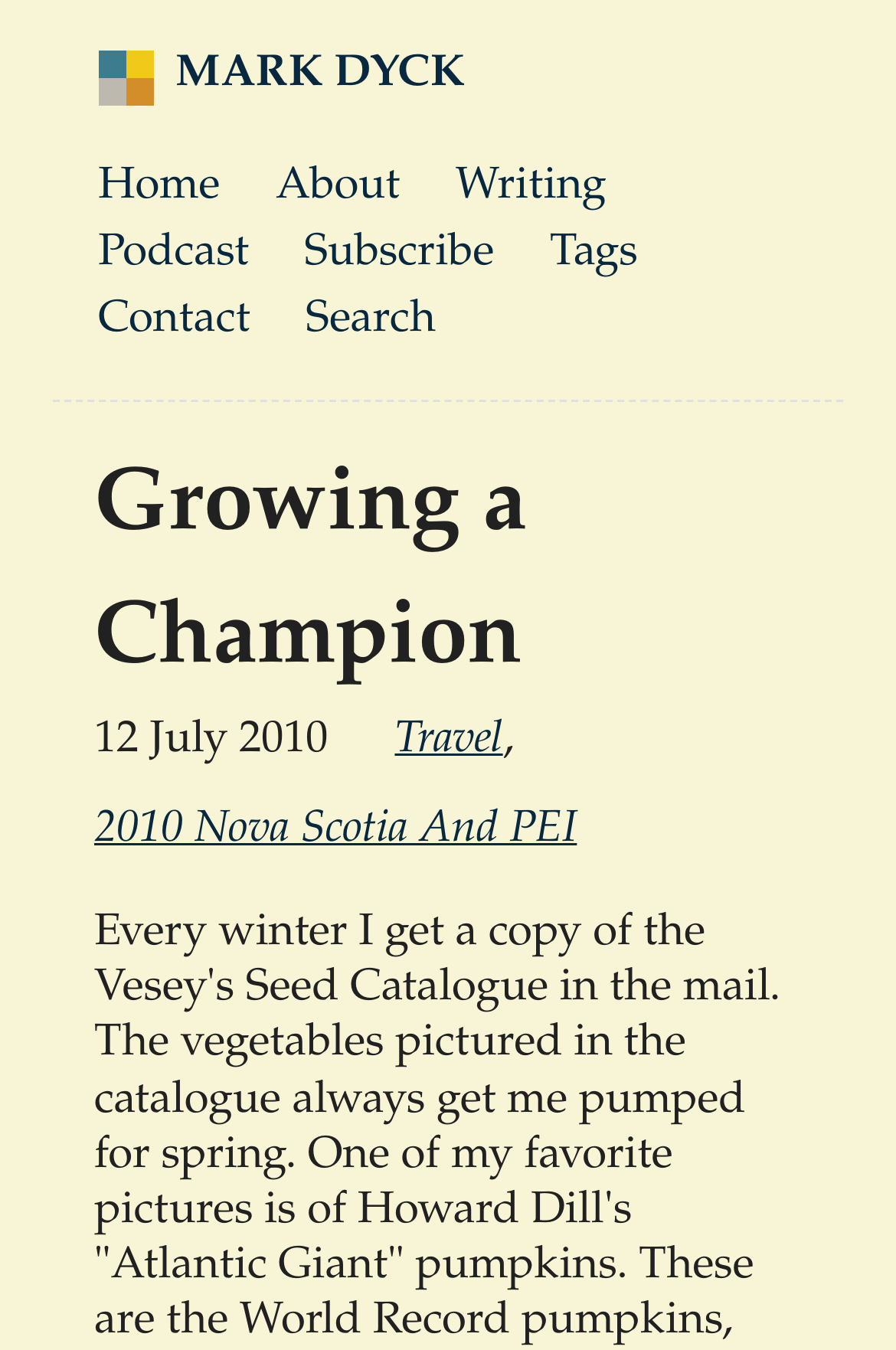What is the main heading of this webpage? Please extract and provide it.

Growing a Champion